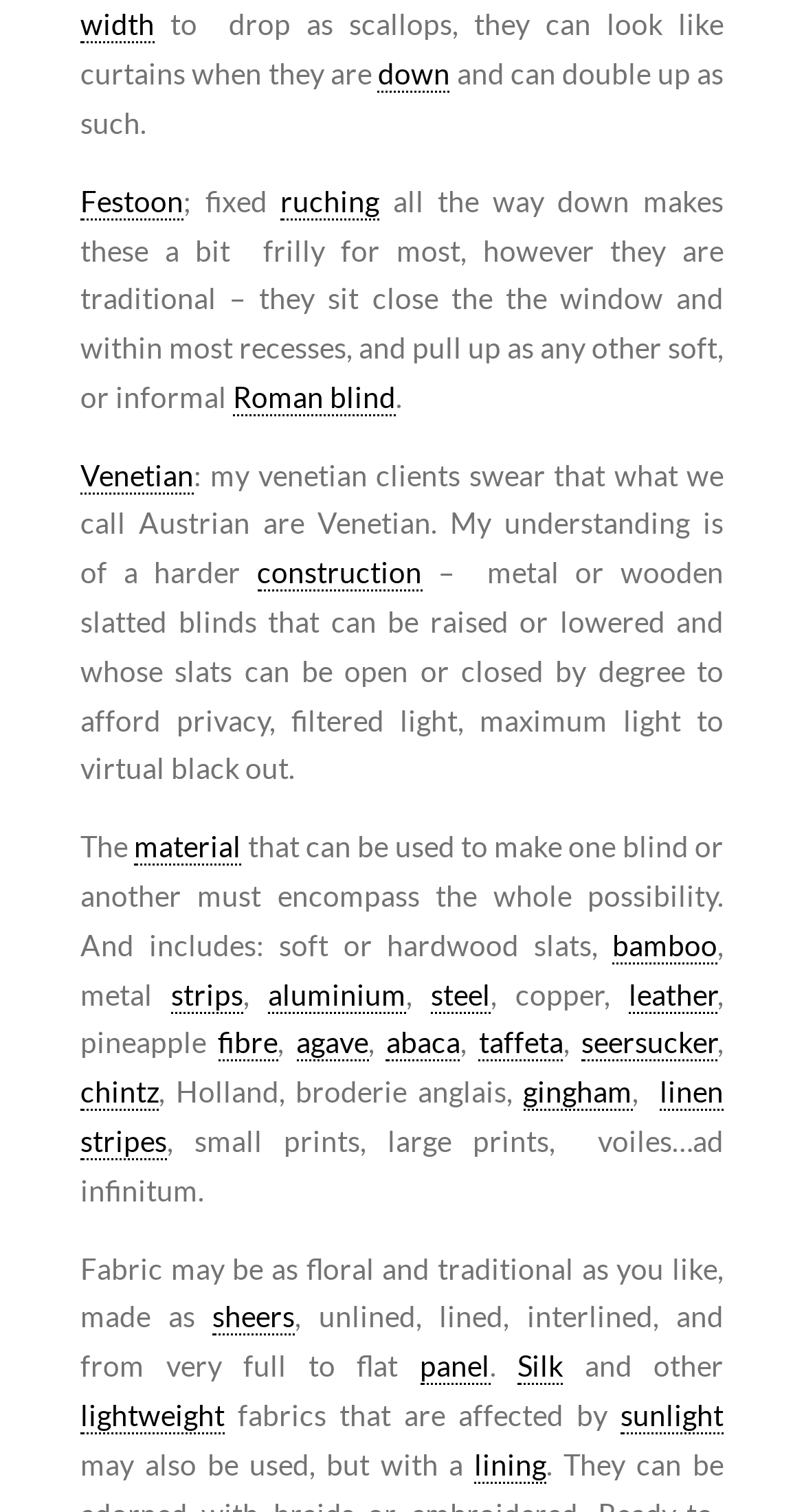Answer the question in one word or a short phrase:
What type of blinds are mentioned in the text?

Roman blind, Venetian